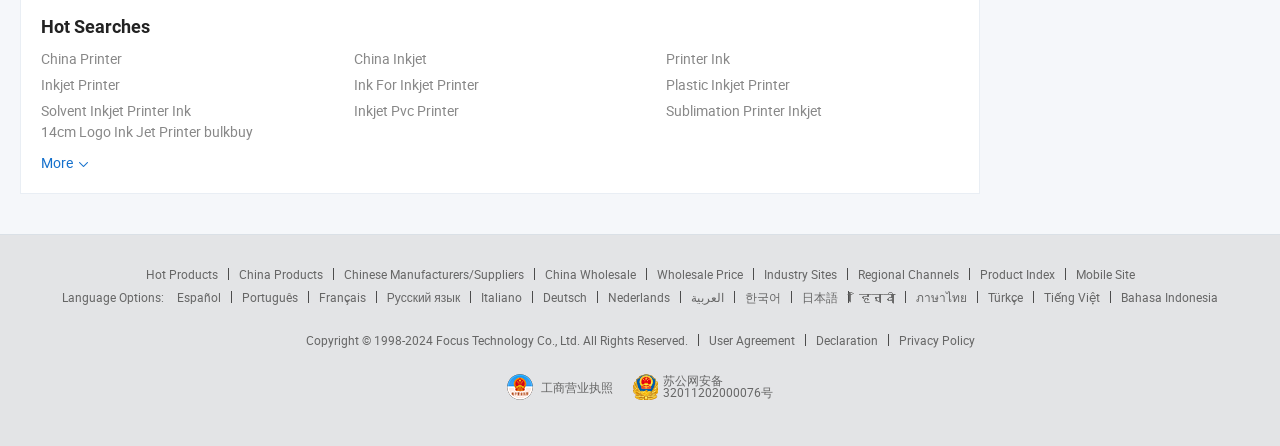What is the purpose of the 'More' link?
Based on the visual, give a brief answer using one word or a short phrase.

To show more hot searches